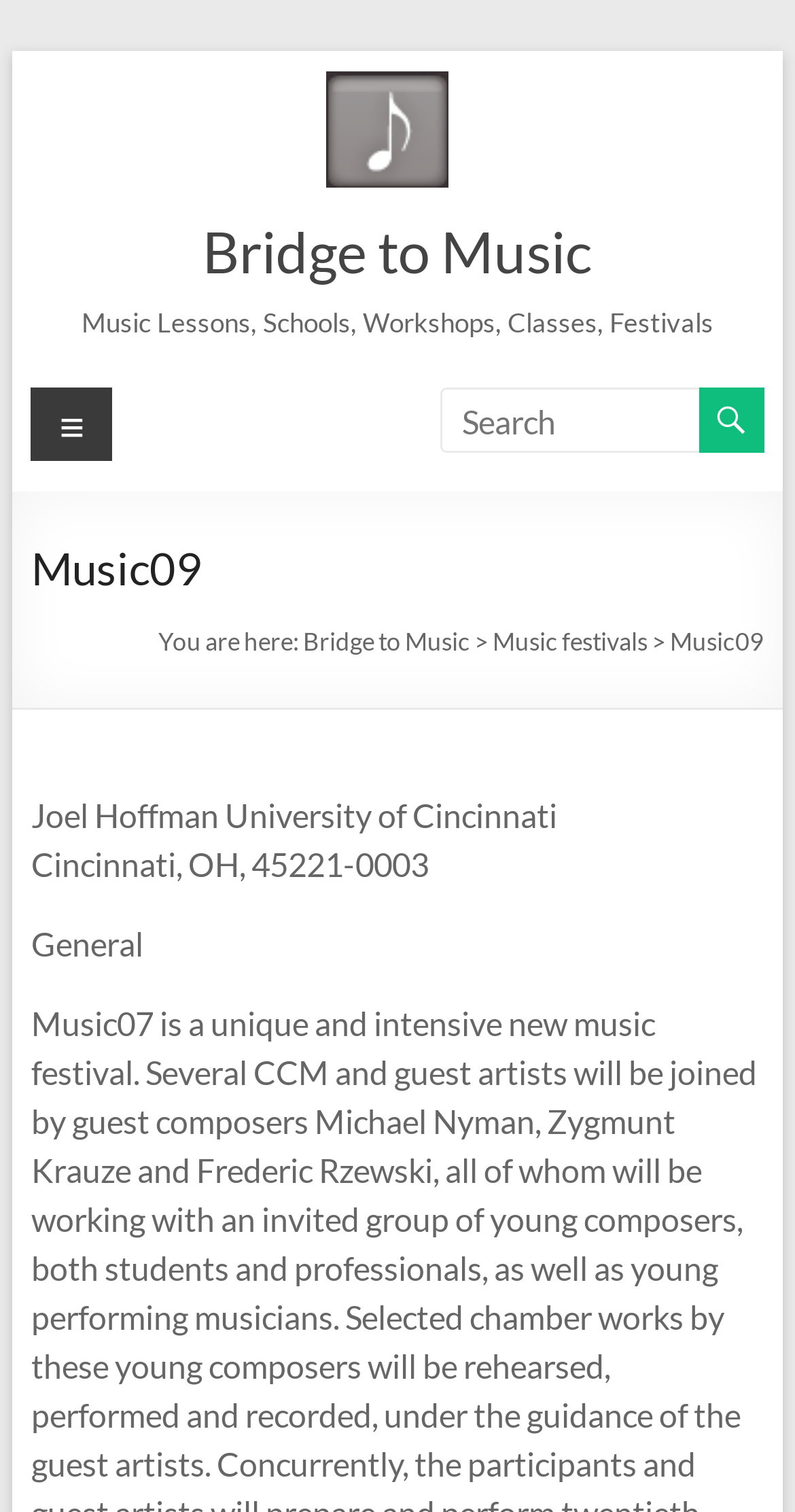What is the name of the music festival?
Using the visual information, answer the question in a single word or phrase.

Music09